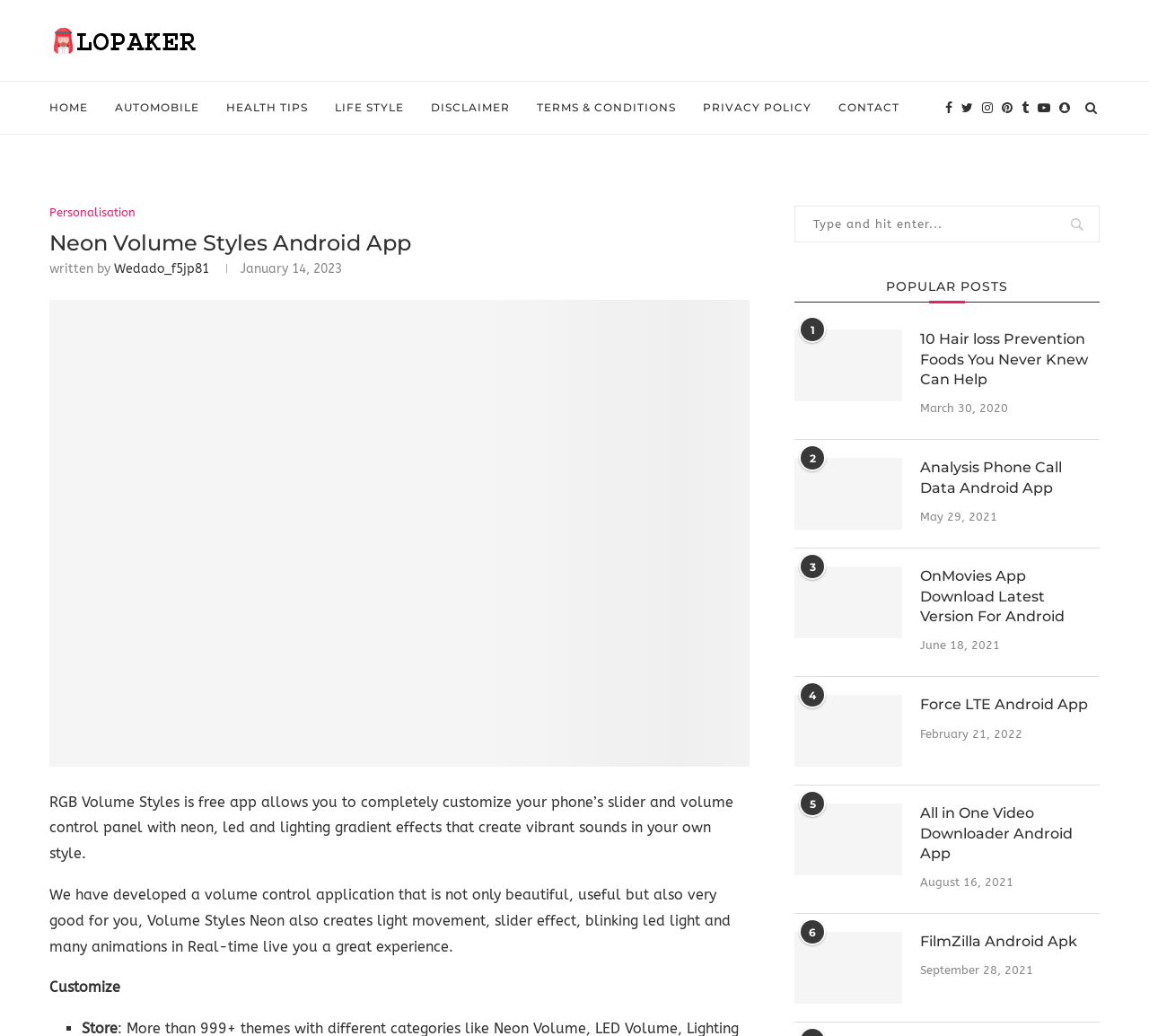Provide a one-word or short-phrase answer to the question:
What type of effects can be created with the RGB Volume Styles app?

Neon, led and lighting gradient effects